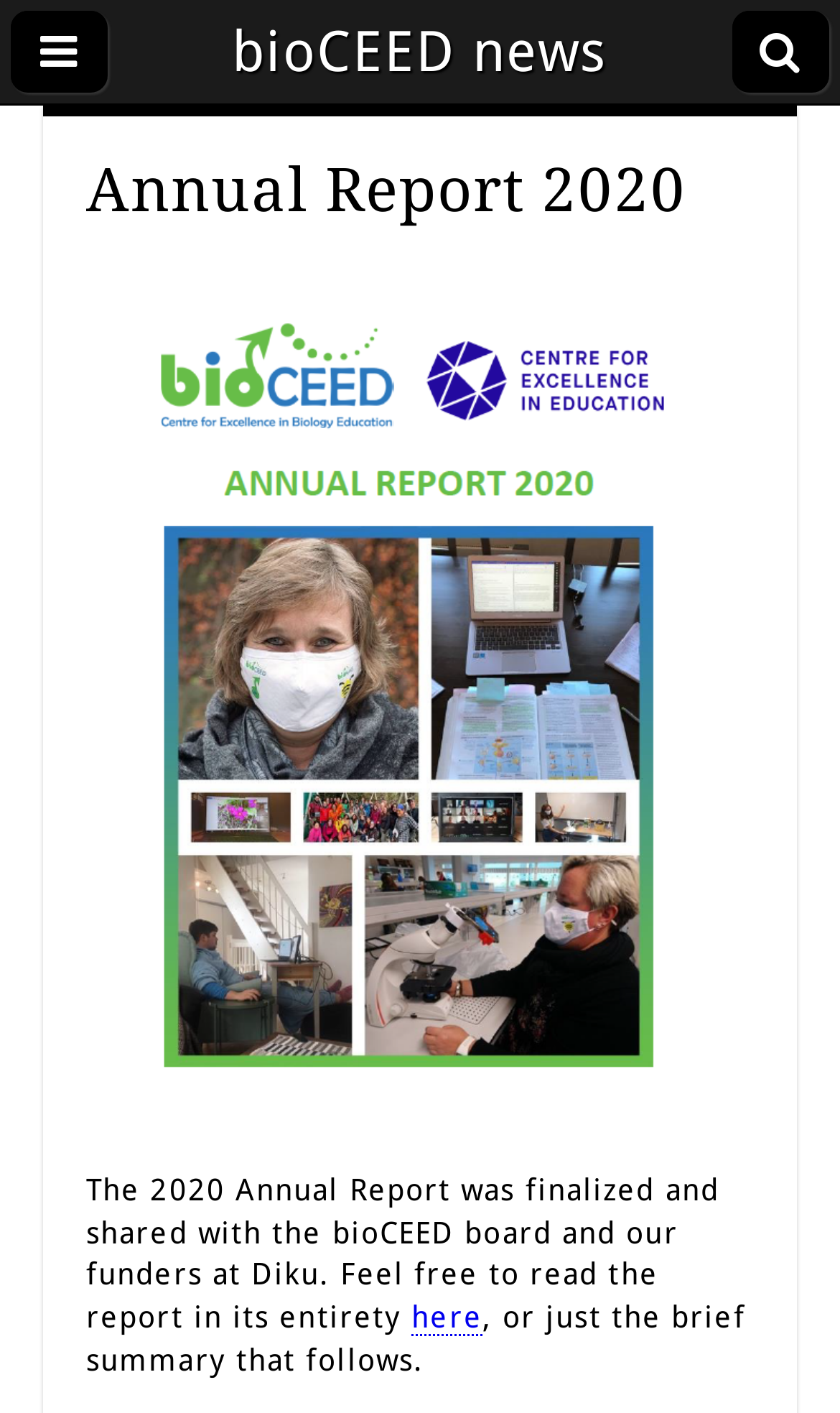Detail the features and information presented on the webpage.

The webpage is about the Annual Report 2020 of bioCEED news. At the top, there are three links: a Facebook icon on the left, a link to bioCEED news in the middle, and a Twitter icon on the right. Below these links, there is a main header that reads "Annual Report 2020". 

Under the header, there is a paragraph of text that summarizes the report, stating that it was finalized and shared with the bioCEED board and funders. The text also invites readers to read the full report or a brief summary. The link "here" is provided to access the full report. The brief summary follows the paragraph of text.